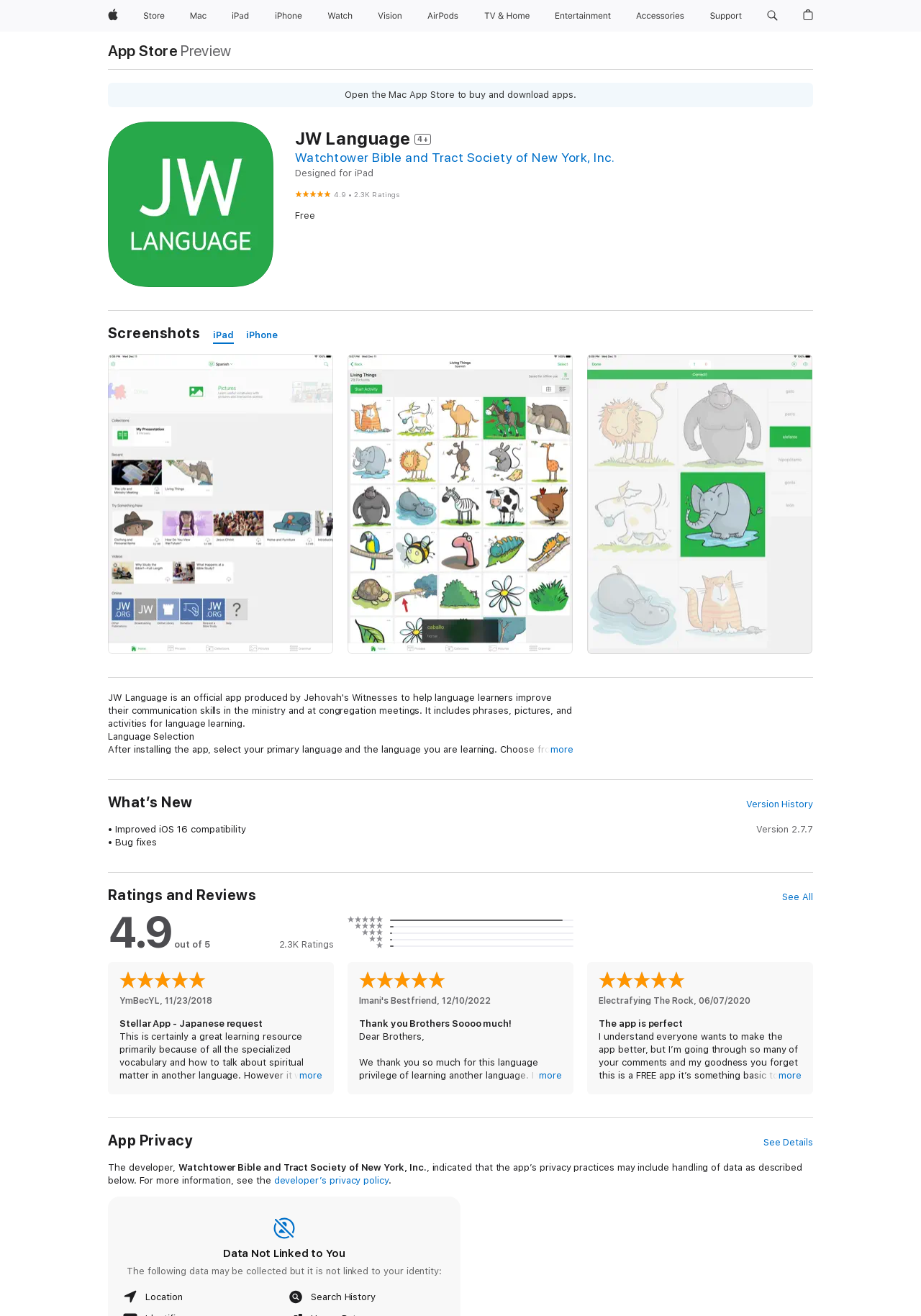How many ratings does the app have?
Answer the question using a single word or phrase, according to the image.

2.3K